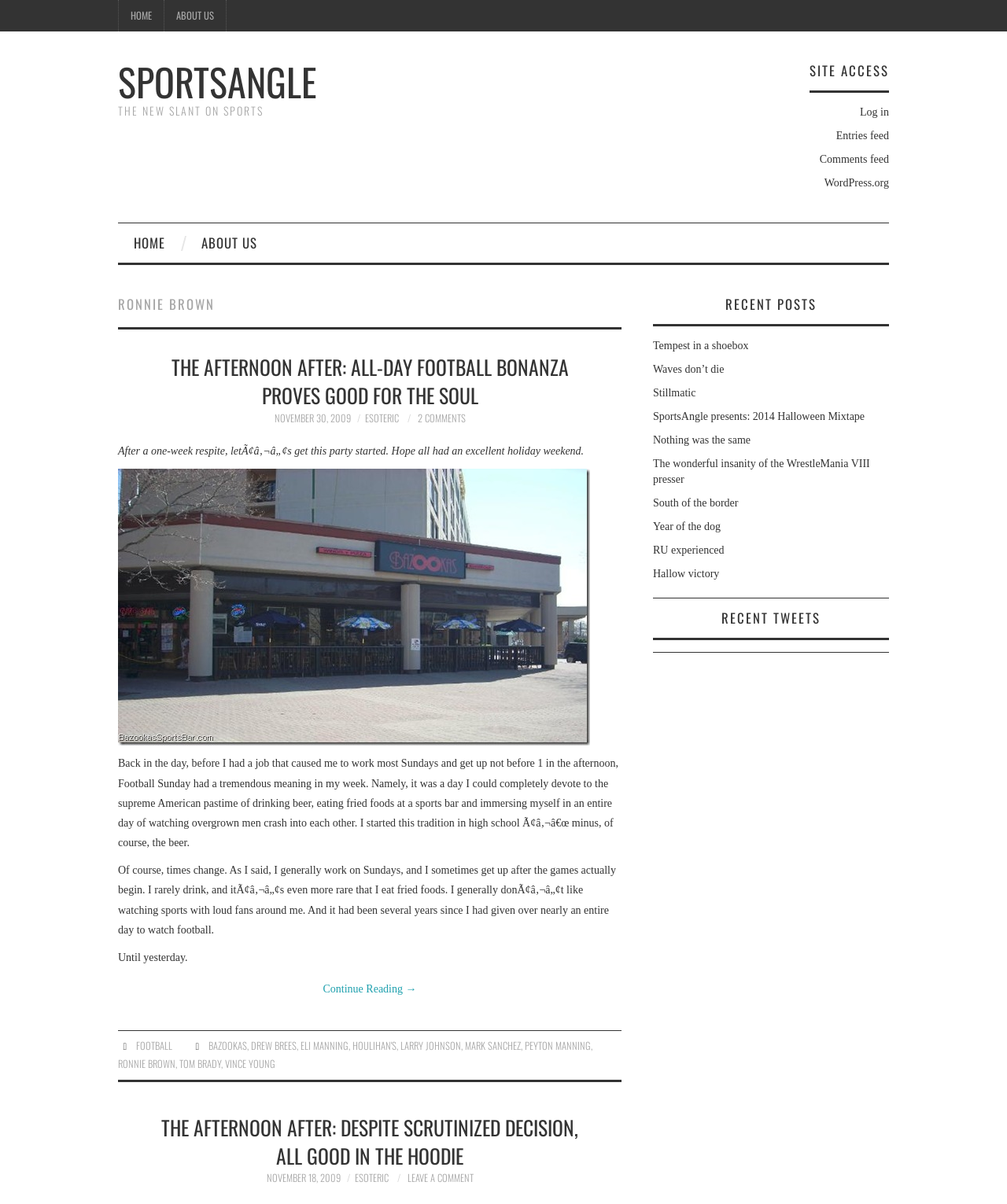What is the name of the author?
Examine the image and give a concise answer in one word or a short phrase.

Ronnie Brown